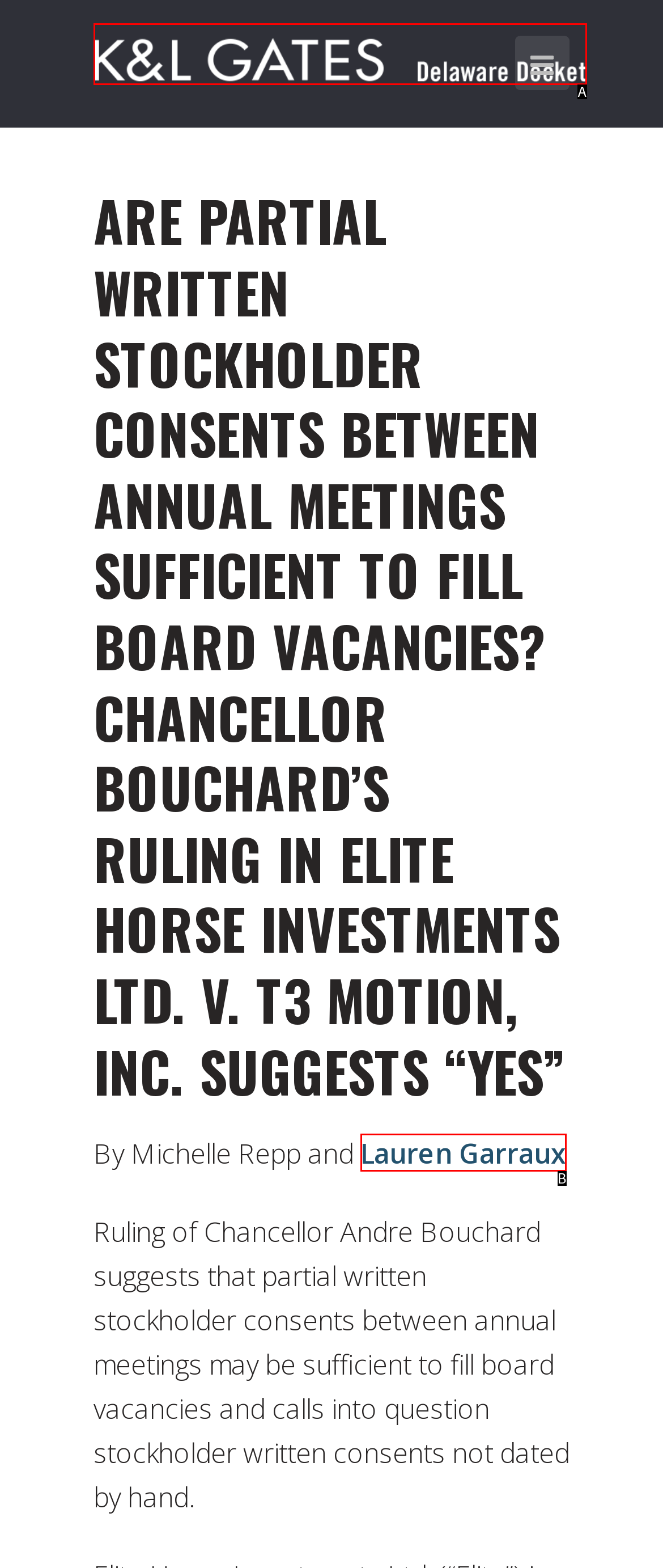Identify the HTML element that corresponds to the description: Lauren Garraux Provide the letter of the matching option directly from the choices.

B